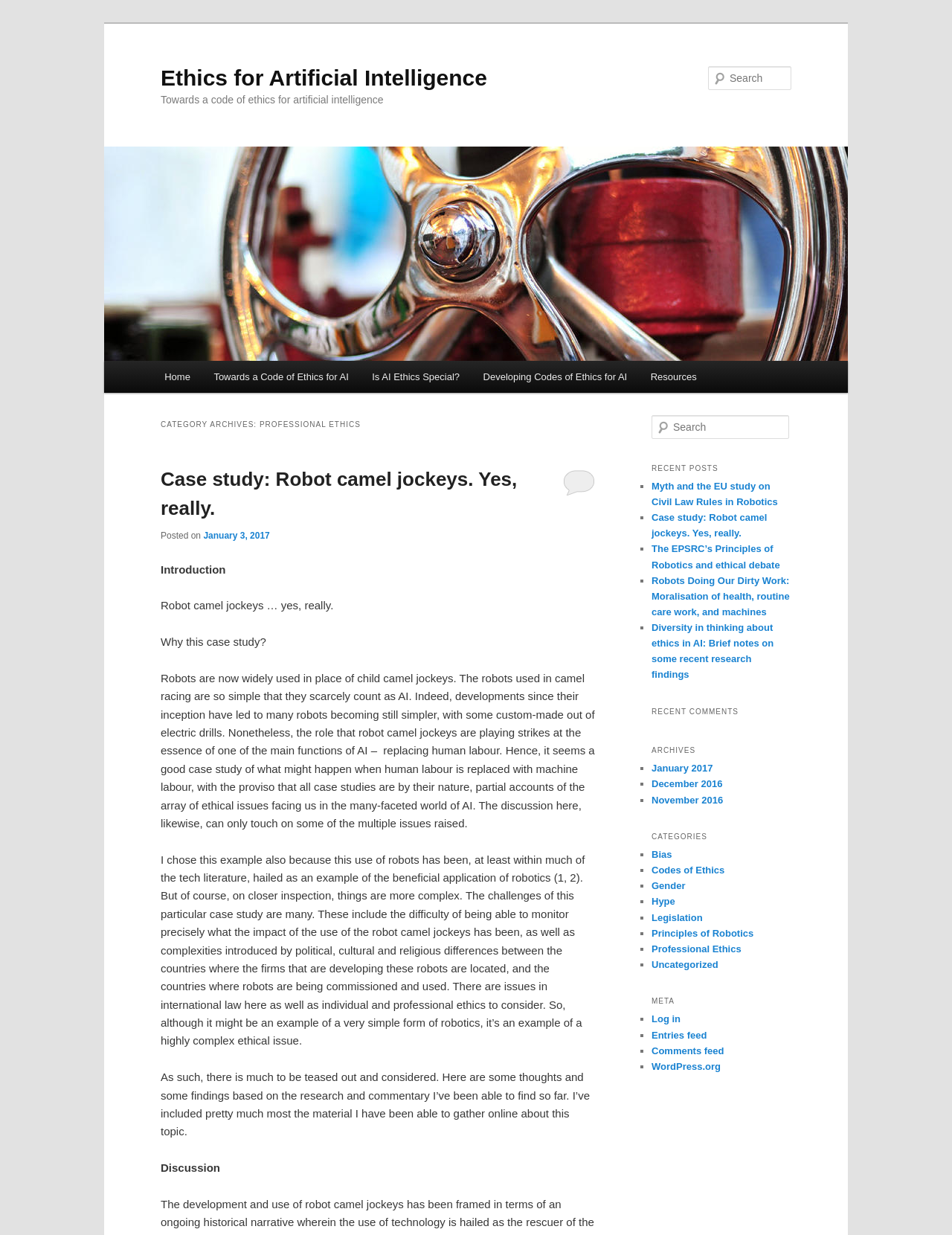Indicate the bounding box coordinates of the element that must be clicked to execute the instruction: "View recent posts". The coordinates should be given as four float numbers between 0 and 1, i.e., [left, top, right, bottom].

[0.684, 0.372, 0.831, 0.387]